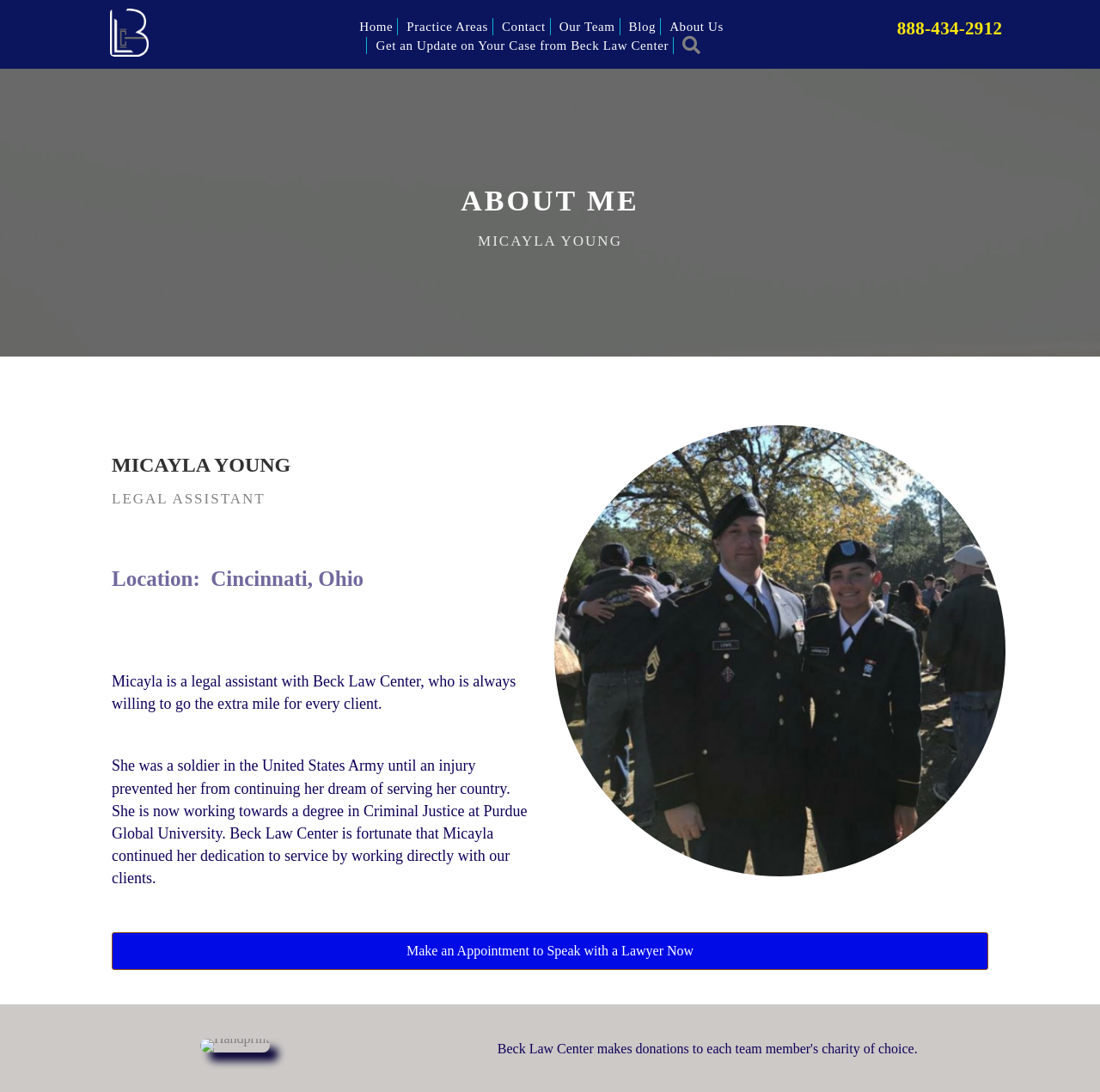Please mark the bounding box coordinates of the area that should be clicked to carry out the instruction: "click the Contact link".

[0.448, 0.017, 0.5, 0.032]